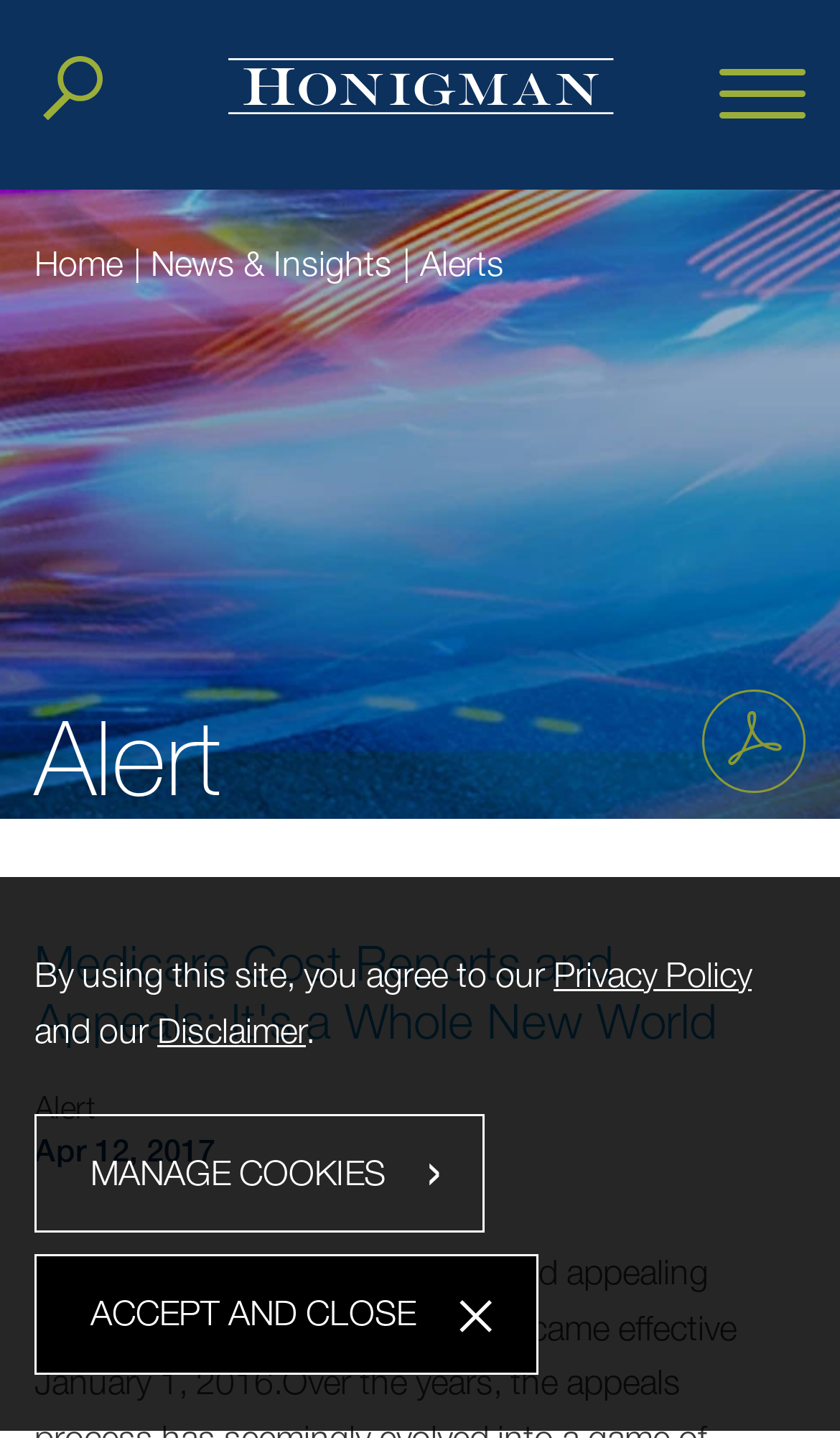What is the date of the alert?
Please interpret the details in the image and answer the question thoroughly.

The date of the alert can be found below the main heading, where it says 'Apr 12, 2017' in a time element.